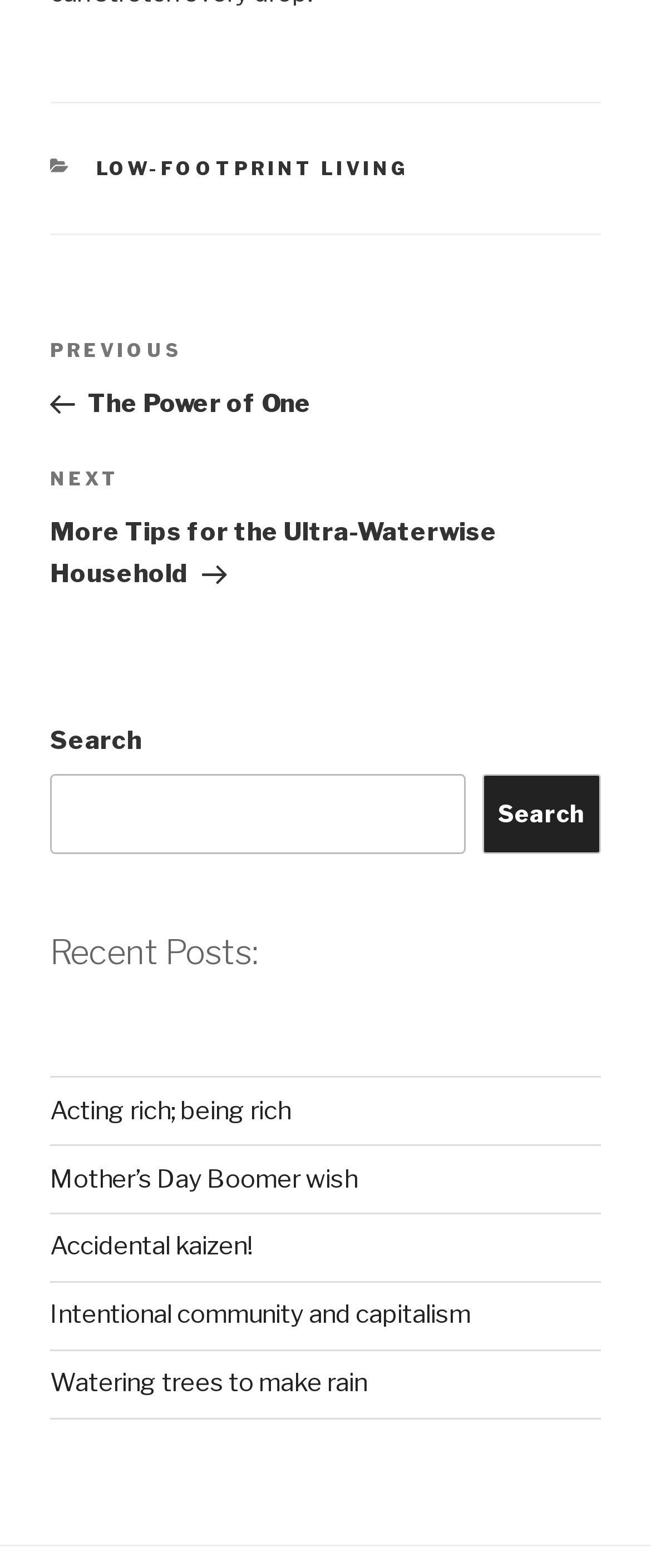Identify the bounding box for the described UI element: "parent_node: Search name="s"".

[0.077, 0.494, 0.714, 0.545]